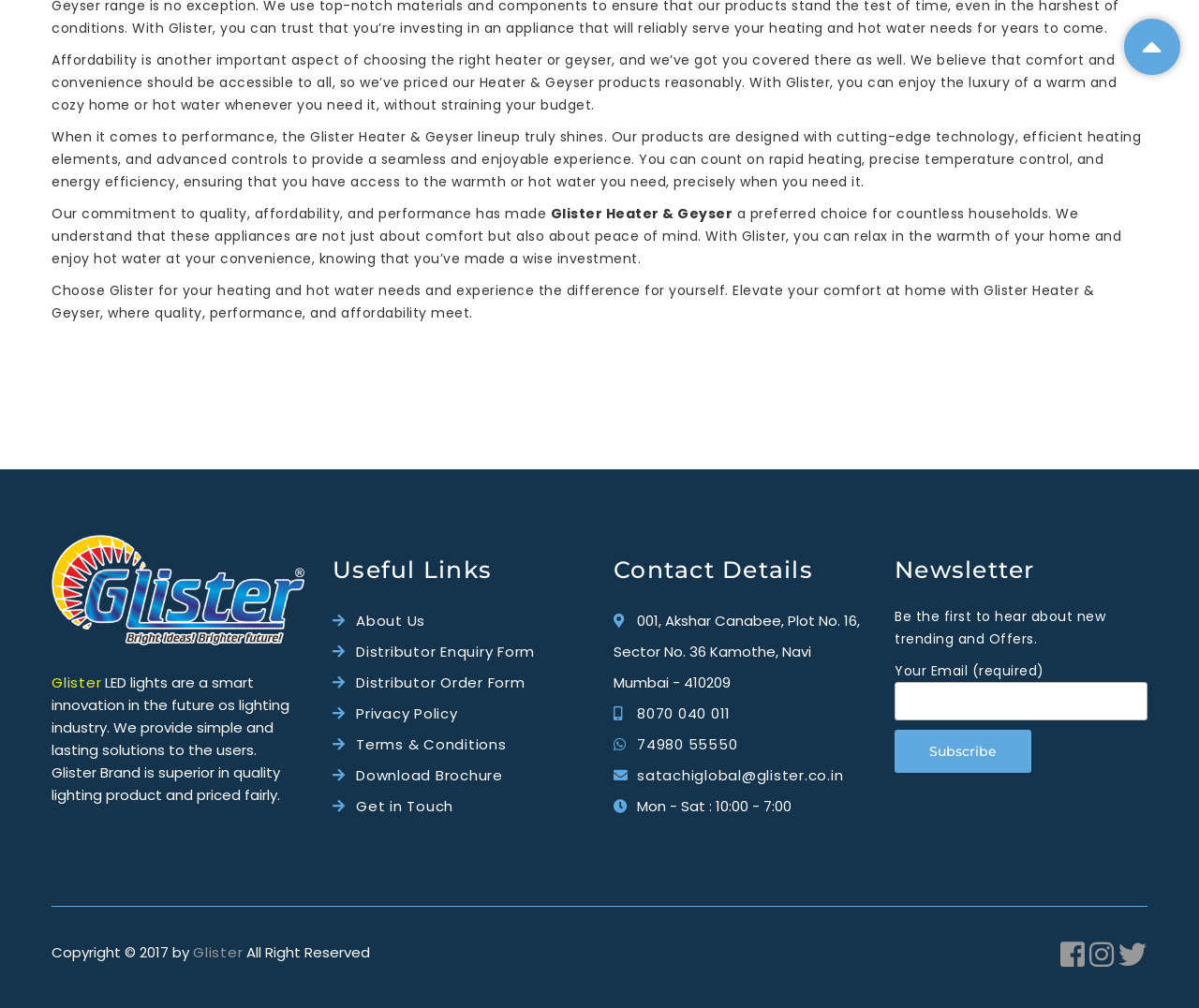Can you find the bounding box coordinates for the element that needs to be clicked to execute this instruction: "Click Seacrest Village COVID-19 Updates"? The coordinates should be given as four float numbers between 0 and 1, i.e., [left, top, right, bottom].

None